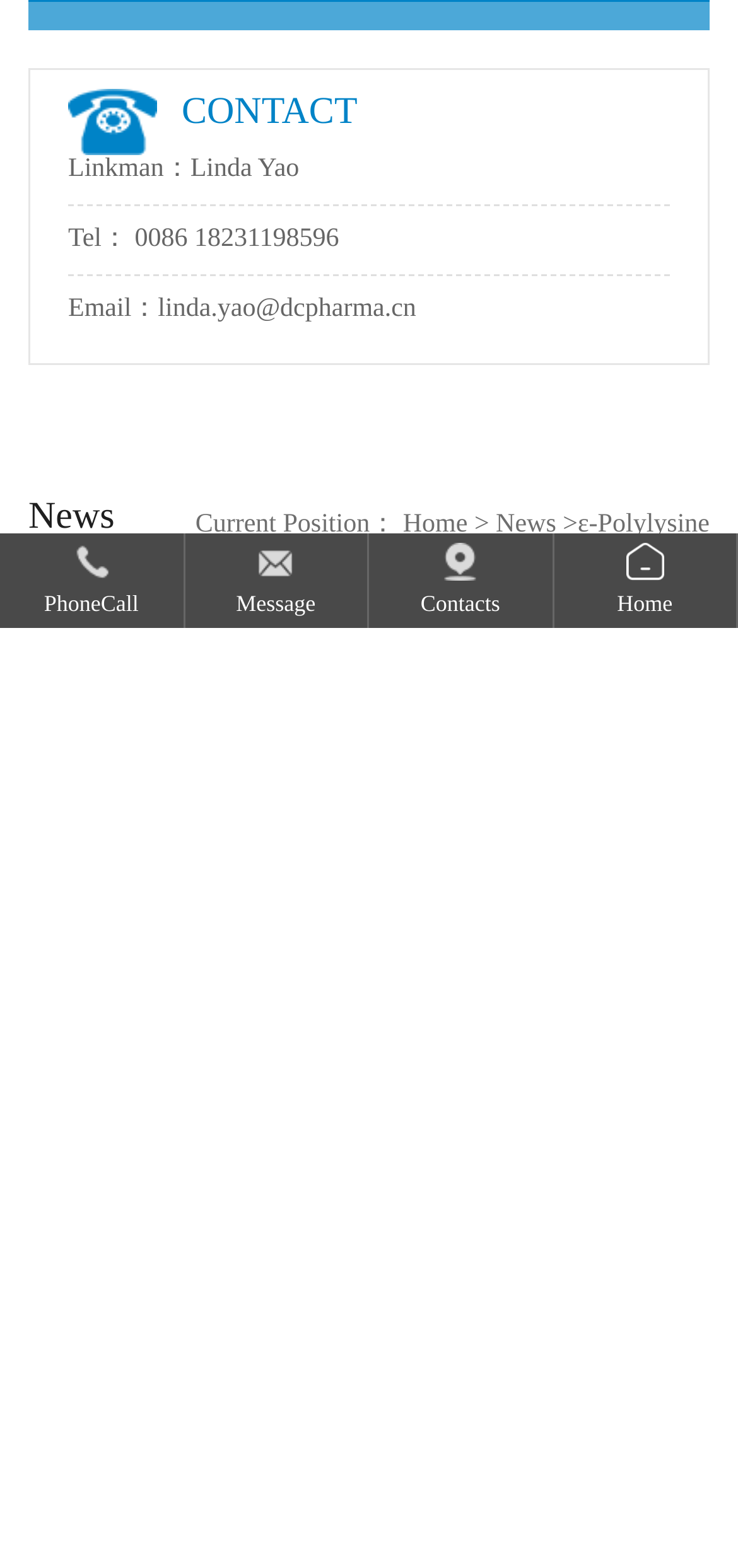Determine the bounding box coordinates of the UI element described below. Use the format (top-left x, top-left y, bottom-right x, bottom-right y) with floating point numbers between 0 and 1: News

[0.672, 0.325, 0.754, 0.344]